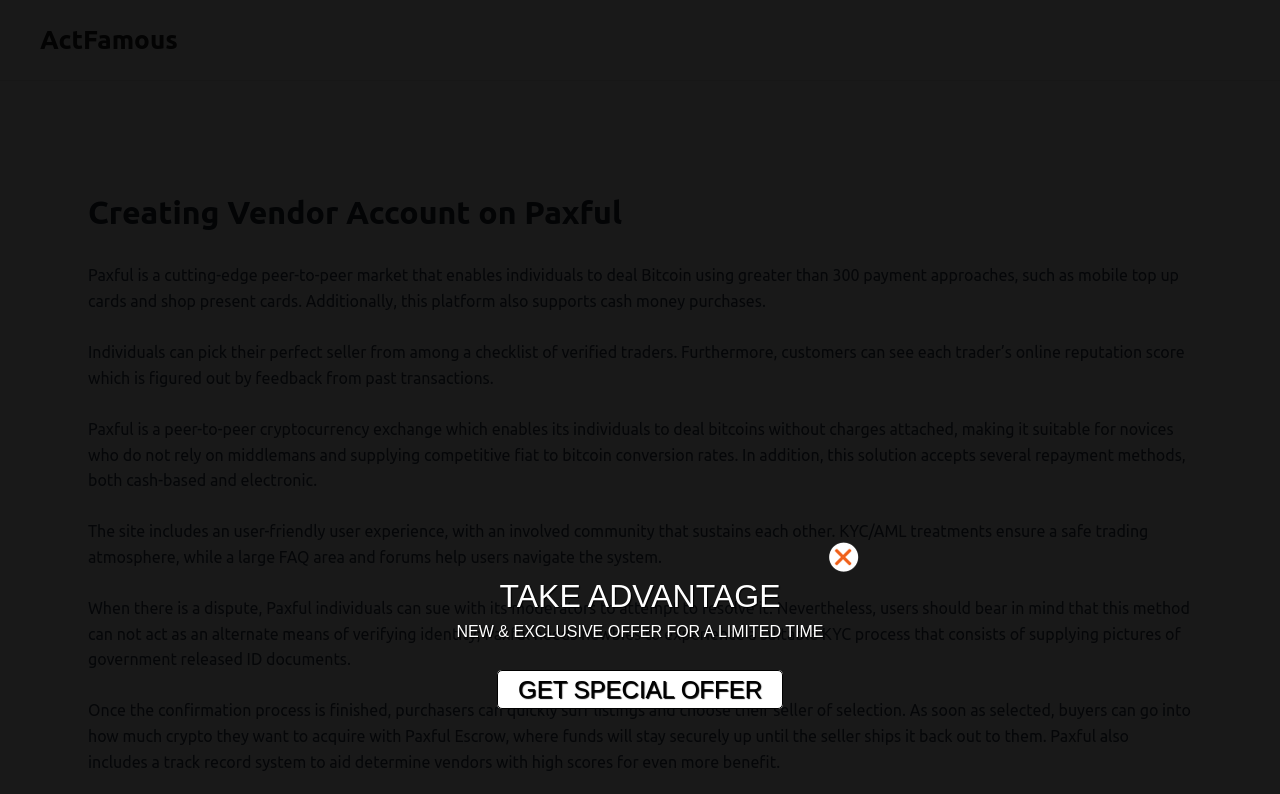What is Paxful?
Kindly offer a comprehensive and detailed response to the question.

Based on the webpage content, Paxful is described as a cutting-edge peer-to-peer market that enables individuals to deal Bitcoin using more than 300 payment approaches. It is a platform that supports cash money purchases and has an user-friendly user experience with a large FAQ area and forums.